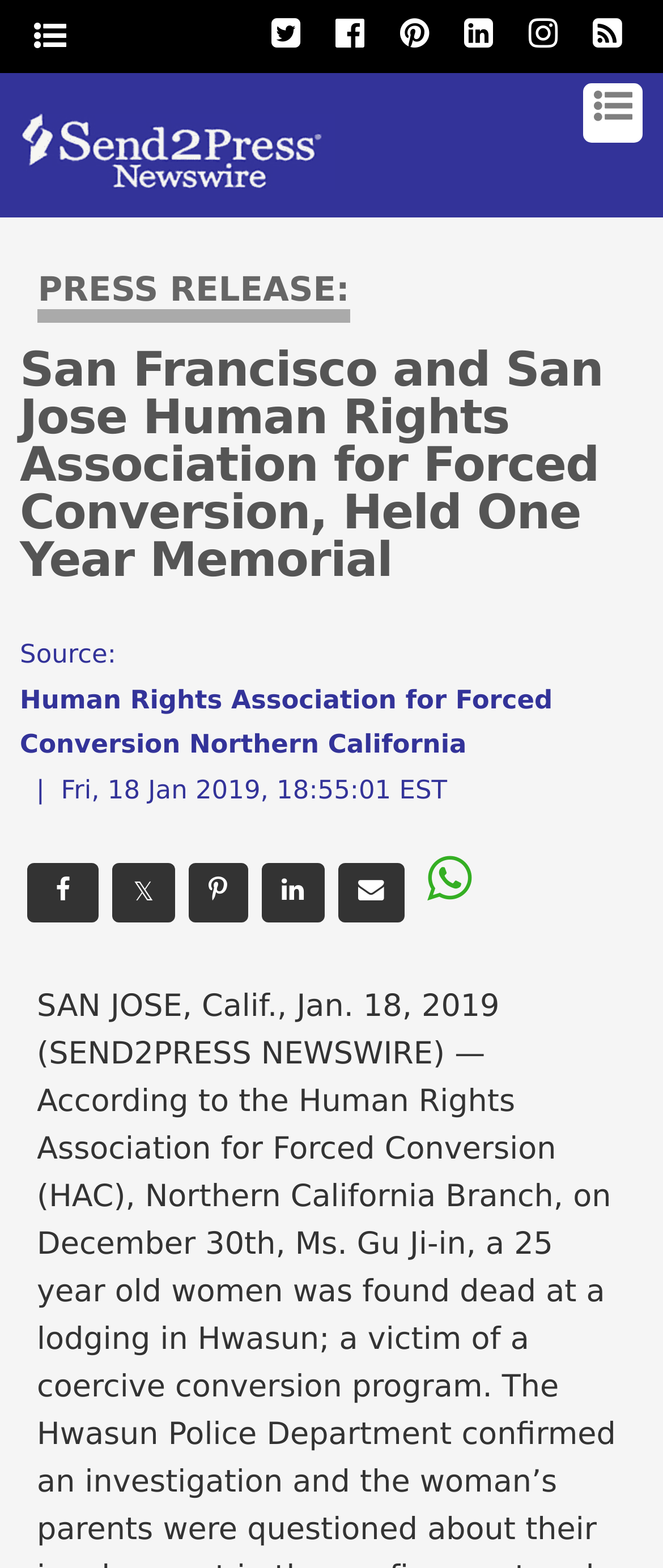Illustrate the webpage thoroughly, mentioning all important details.

This webpage appears to be a press release article from Send2Press Newswire. At the top, there are several social media links, including Facebook, Twitter, and LinkedIn, aligned horizontally. Below these links, the Send2Press Newswire logo is displayed, accompanied by a link to the website.

The main article section begins with a heading that reads "San Francisco and San Jose Human Rights Association for Forced Conversion, Held One Year Memorial". Below the heading, there is a "PRESS RELEASE:" label, followed by the source of the release, "Human Rights Association for Forced Conversion Northern California". The date of the release, "Fri, 18 Jan 2019, 18:55:01 EST", is displayed on the right side of the article.

The article's content is not explicitly described in the accessibility tree, but it appears to be a news article or a press release. At the bottom of the article, there are several sharing links, including "Share to Facebook", "Email this press release", and "Share with Whatsapp", which are aligned horizontally.